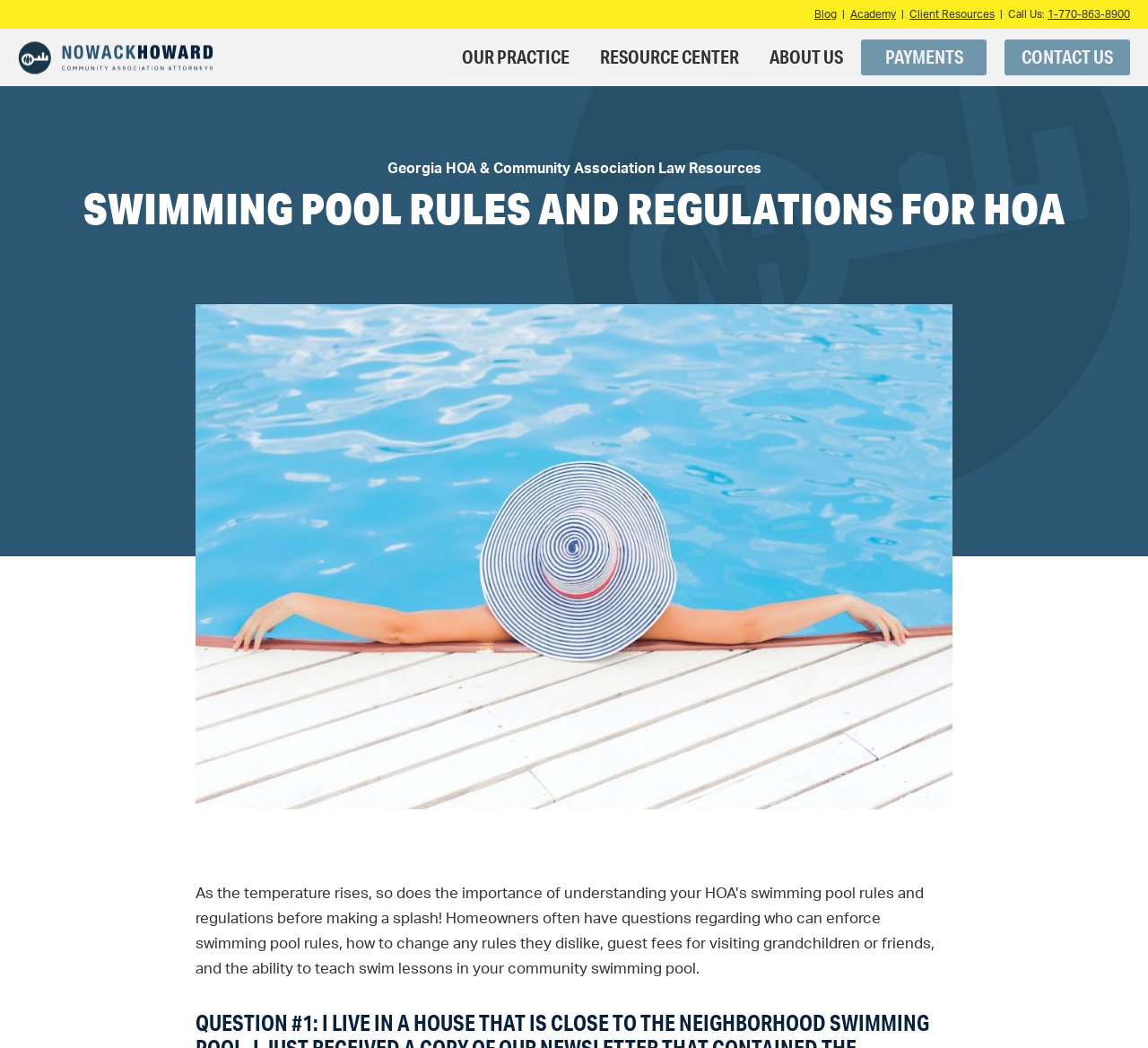Respond with a single word or short phrase to the following question: 
What type of law resources are provided on this webpage?

Georgia HOA & Community Association Law